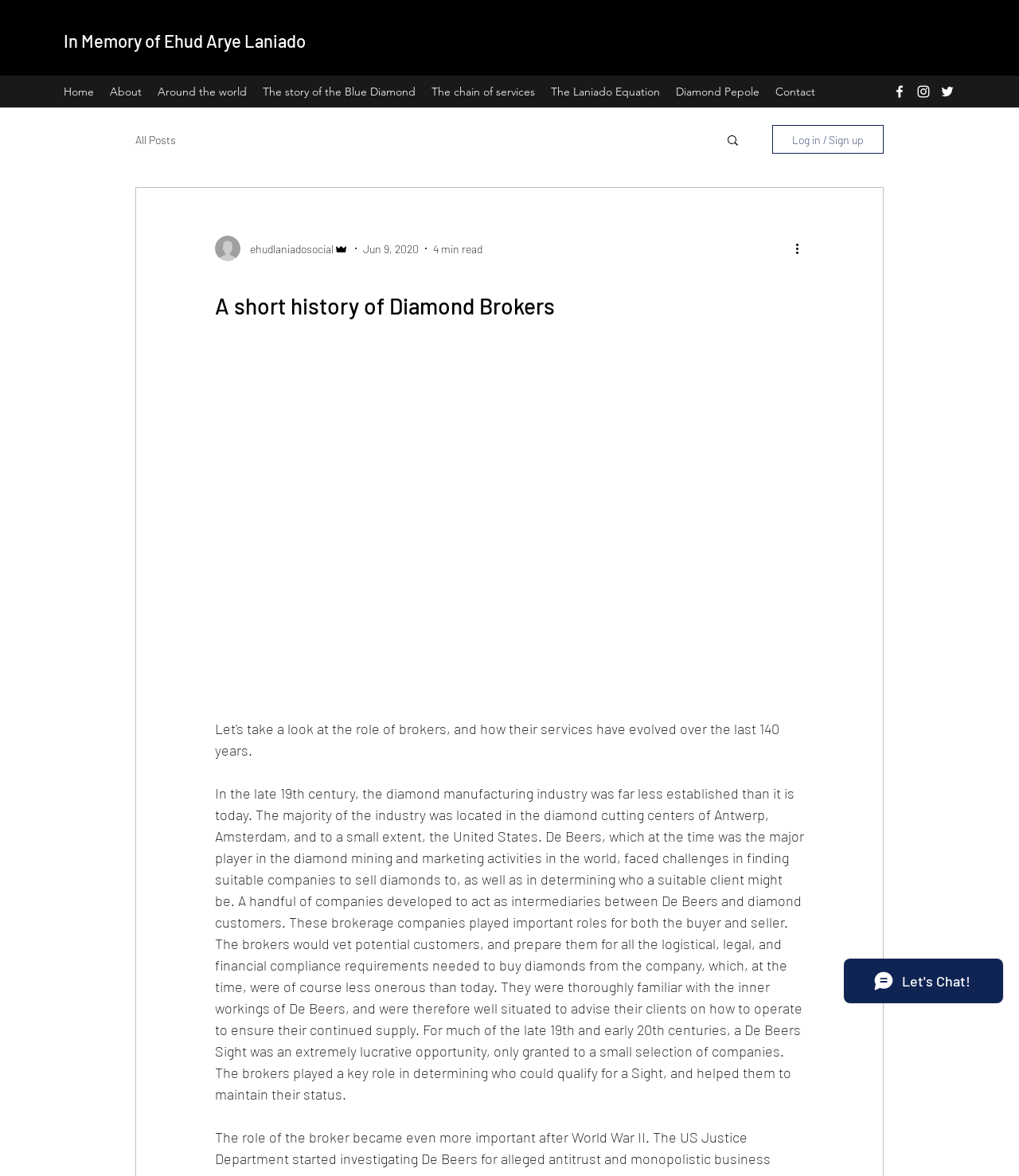Identify the bounding box coordinates for the UI element described as: "The chain of services". The coordinates should be provided as four floats between 0 and 1: [left, top, right, bottom].

[0.416, 0.068, 0.533, 0.088]